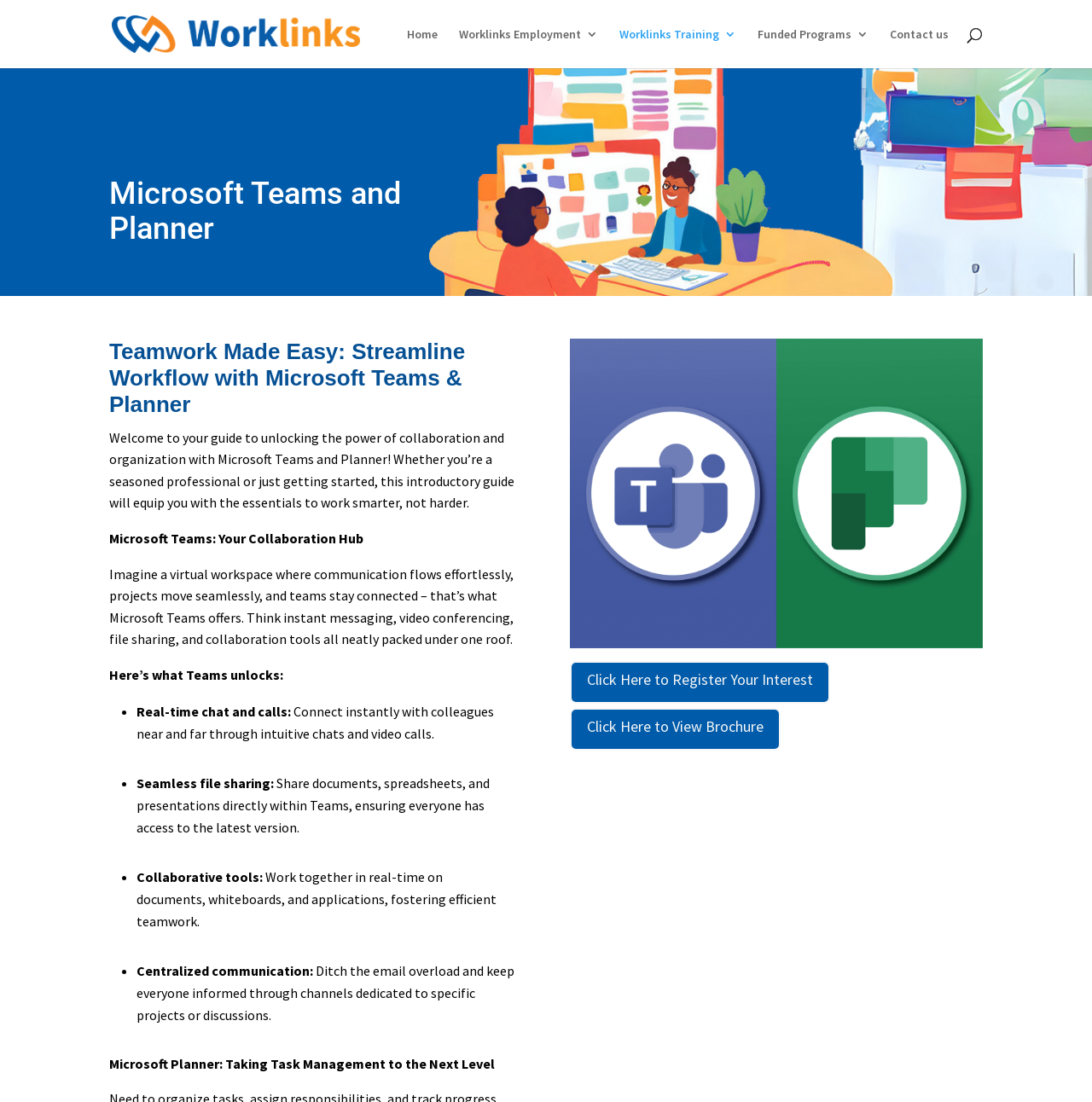Write an elaborate caption that captures the essence of the webpage.

The webpage is about a Microsoft Teams and Planner workshop offered by Worklinks. At the top, there is a navigation menu with links to "Home", "Worklinks Training 3", "Funded Programs", and "Contact us". Below the navigation menu, there is a search bar that spans almost the entire width of the page.

The main content of the page is divided into two sections. The first section is about Microsoft Teams, with a heading that reads "Microsoft Teams and Planner" and a subheading that says "Teamwork Made Easy: Streamline Workflow with Microsoft Teams & Planner". There is a brief introduction to Microsoft Teams, followed by a series of paragraphs that describe its features, including instant messaging, video conferencing, file sharing, and collaboration tools. These features are listed in bullet points, with each point accompanied by a brief description.

The second section is about Microsoft Planner, with a heading that reads "Microsoft Planner: Taking Task Management to the Next Level". Below this heading, there is an image that takes up about a third of the page width. There are also two links, "Click Here to Register Your Interest" and "Click Here to View Brochure", which are likely related to the workshop.

Throughout the page, there are several static text elements that provide additional information and context about Microsoft Teams and Planner. The overall layout of the page is clean and easy to follow, with clear headings and concise text that makes it easy to scan and understand.